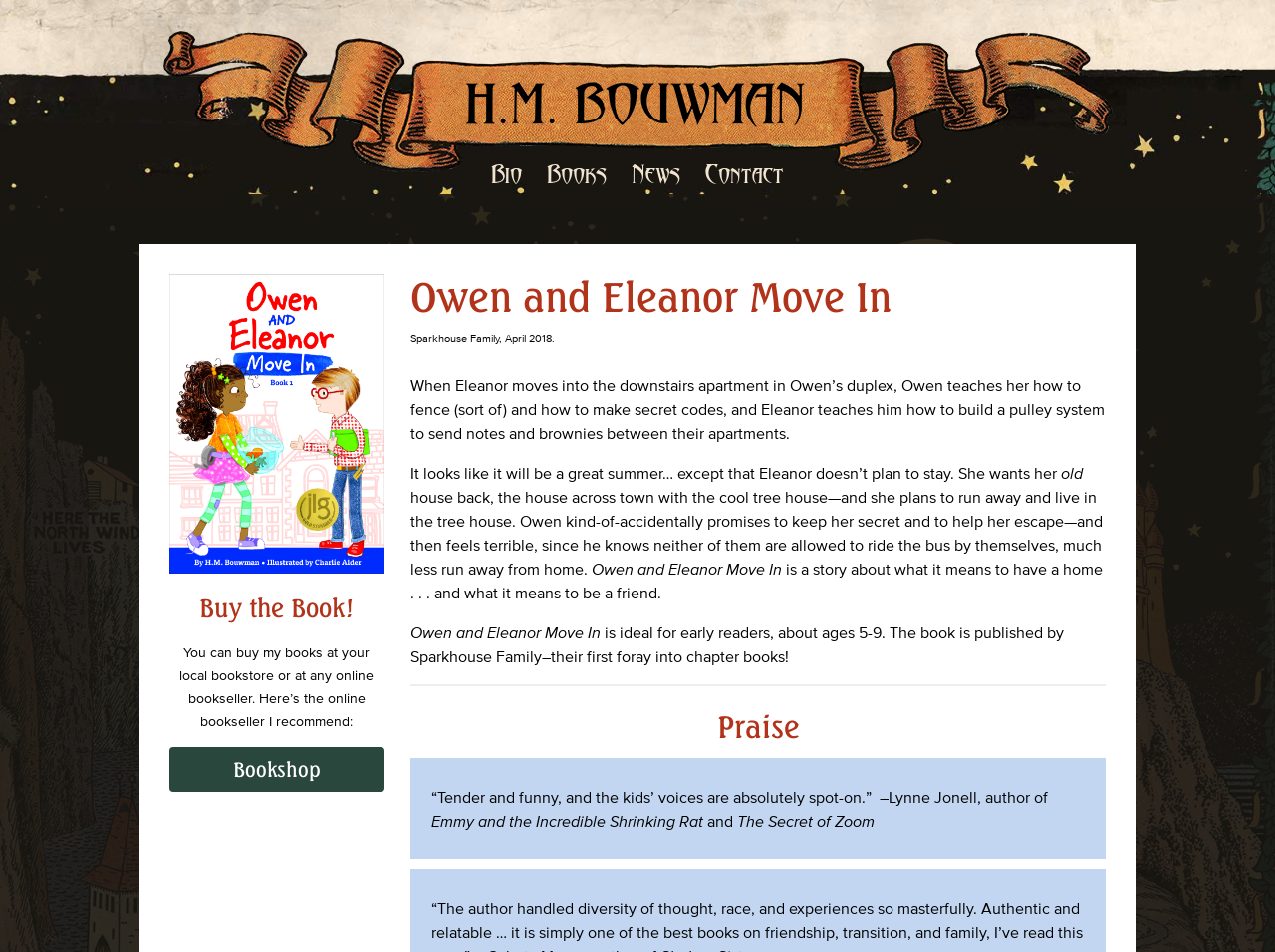What is the author's name?
Please give a detailed and elaborate answer to the question based on the image.

The author's name is found in the link element with the text 'H.M. Bouwman' and also in the image element with the same text, which is located at the top of the webpage.